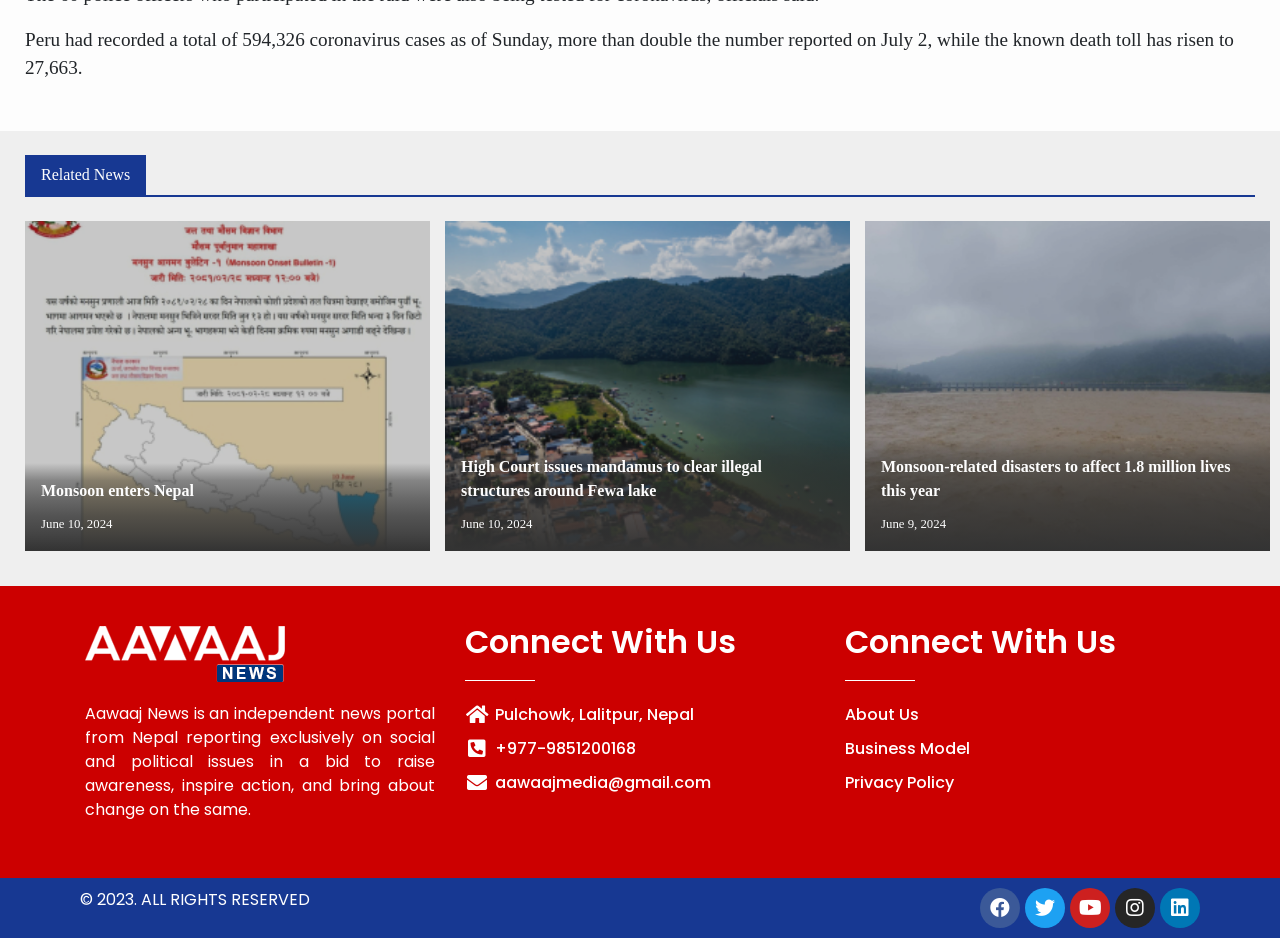How many lives are expected to be affected by monsoon-related disasters this year?
Based on the screenshot, answer the question with a single word or phrase.

1.8 million